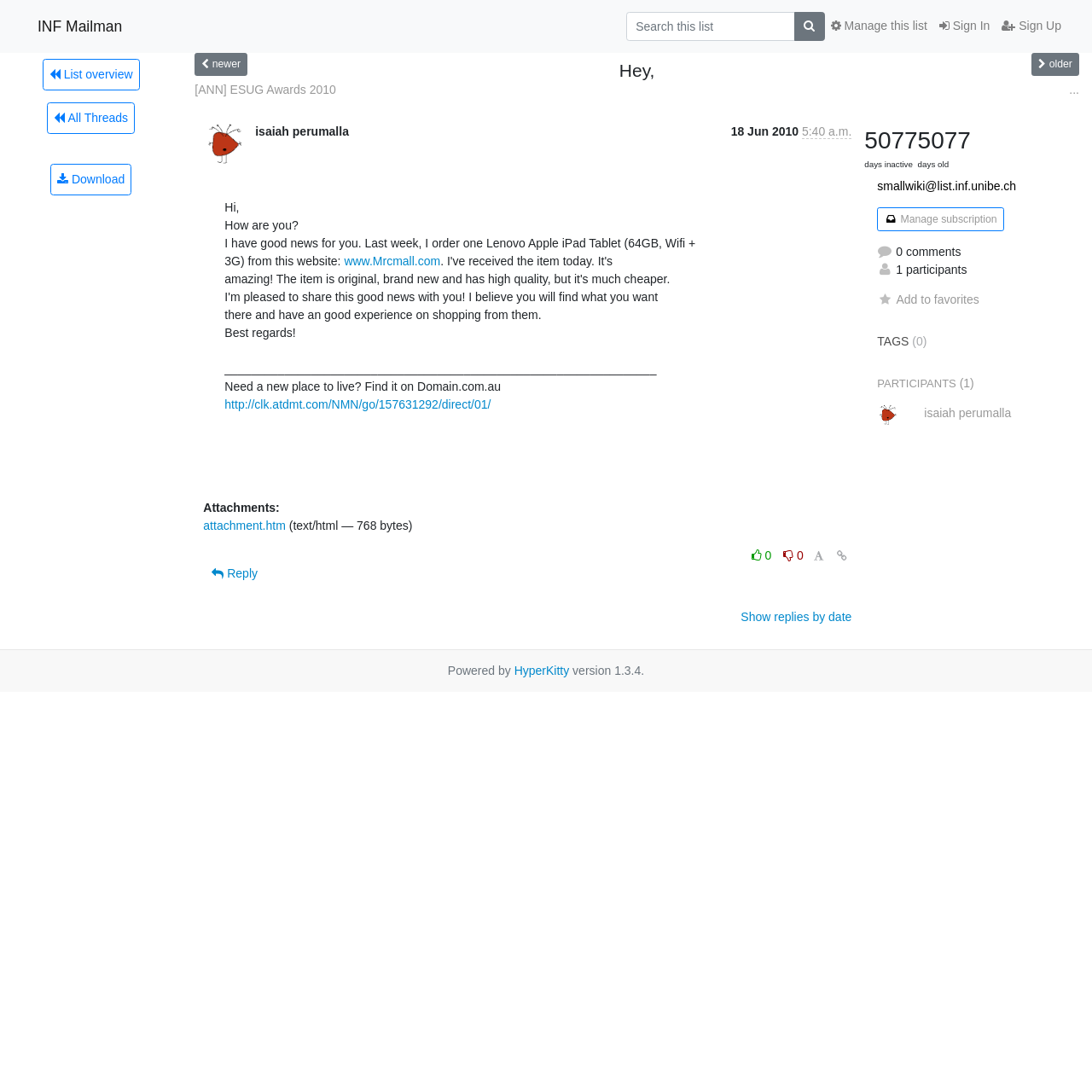Identify the bounding box coordinates for the element you need to click to achieve the following task: "Search this list". The coordinates must be four float values ranging from 0 to 1, formatted as [left, top, right, bottom].

[0.573, 0.011, 0.728, 0.037]